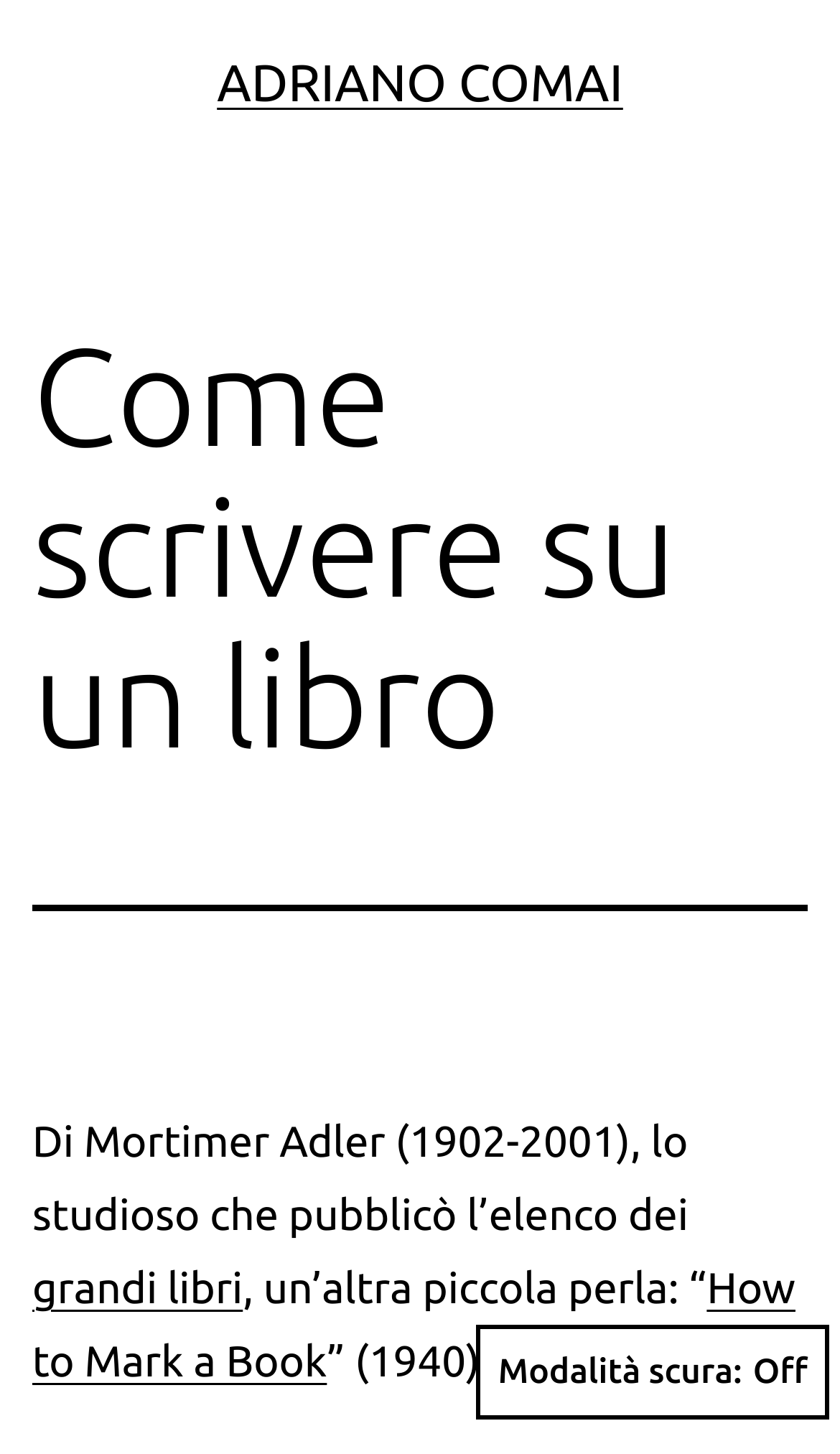Offer an in-depth caption of the entire webpage.

The webpage is about Mortimer Adler, a scholar who published a list of great books. At the top of the page, there is a link to "ADRIANO COMAI" which is positioned horizontally across the top of the page, taking up about half of the width. Below this link, there is a header section that spans the entire width of the page, containing a heading that reads "Come scrivere su un libro" (which translates to "How to write on a book").

Below the header, there is a block of text that describes Mortimer Adler, stating that he was a scholar who published a list of great books. This text is positioned near the top of the page, taking up about a quarter of the width. To the right of this text, there is a link to "grandi libri" (which translates to "great books"). 

Further down, there is another link to "How to Mark a Book", which is positioned near the bottom of the page, taking up about half of the width. This link is accompanied by a brief description that reads "un'altra piccola perla" (which translates to "another small pearl") and the publication year "1940".

At the very bottom of the page, there is a button labeled "Modalità scura" (which translates to "Dark mode"), which is positioned near the right edge of the page.